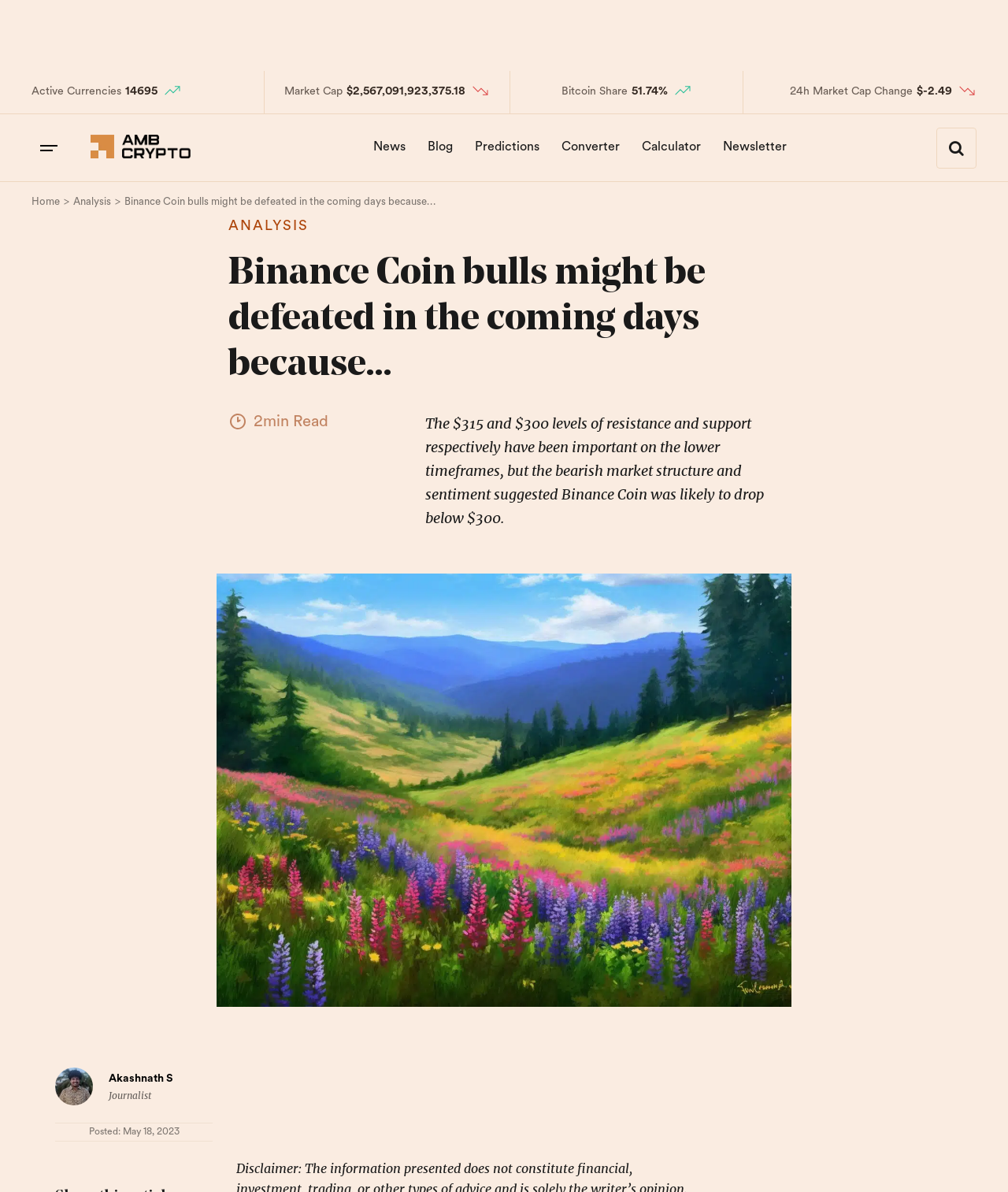Who is the author of the article?
Answer with a single word or short phrase according to what you see in the image.

Akashnath S